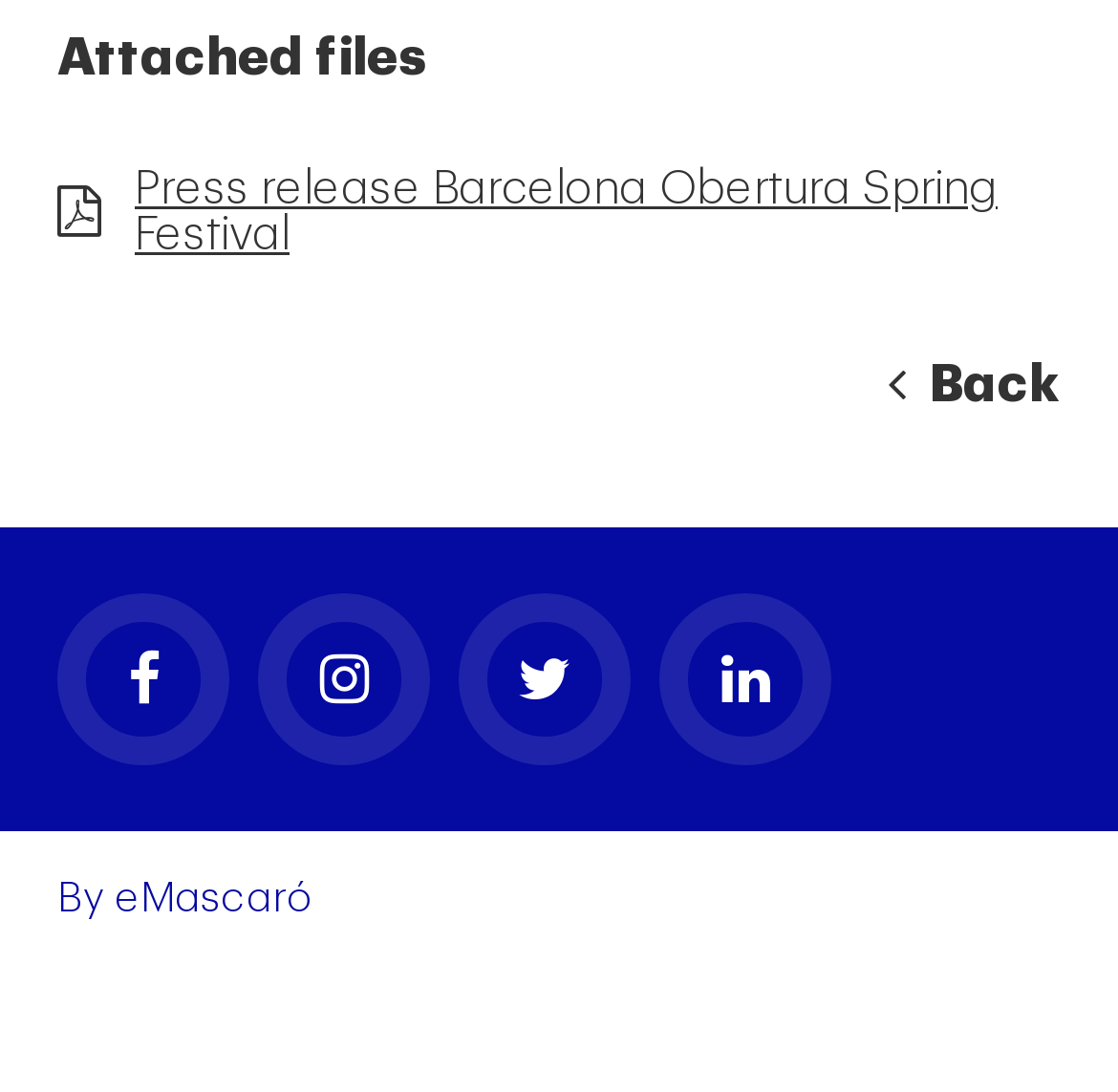What is the name of the festival mentioned?
Based on the image, provide your answer in one word or phrase.

Barcelona Obertura Spring Festival